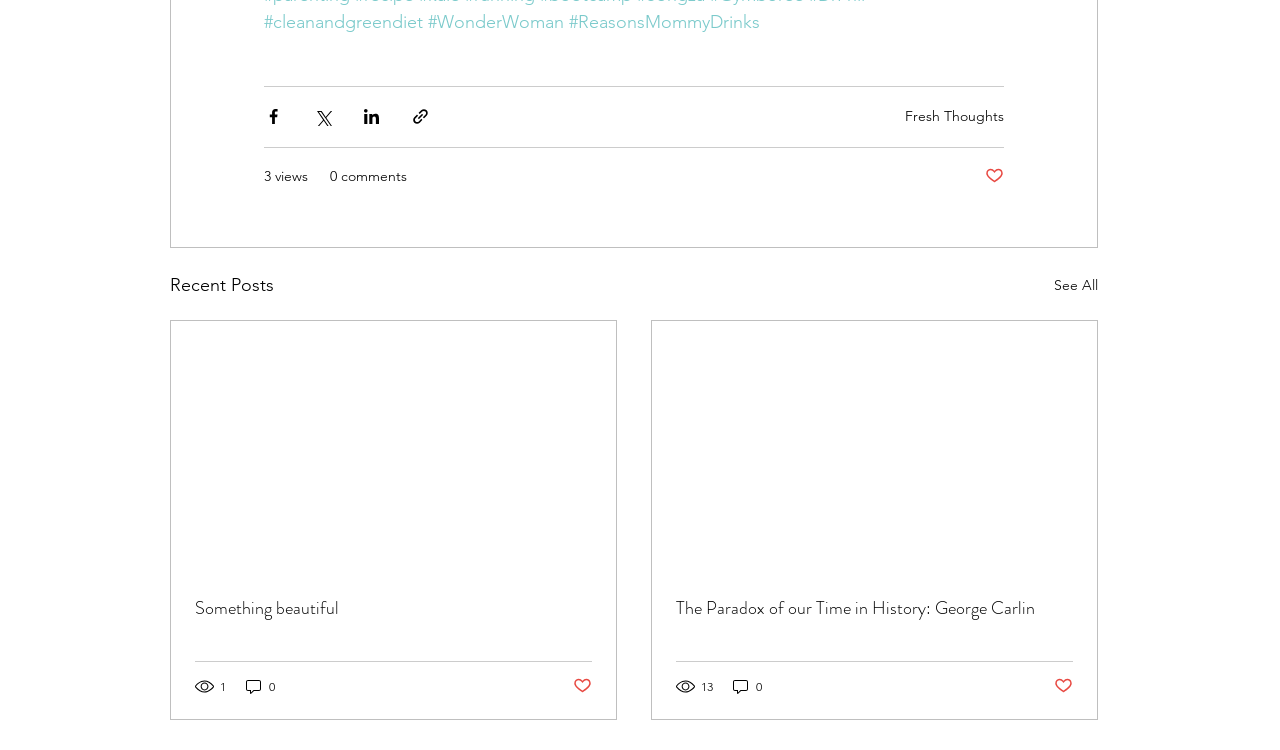Locate the bounding box coordinates of the element that needs to be clicked to carry out the instruction: "search for something". The coordinates should be given as four float numbers ranging from 0 to 1, i.e., [left, top, right, bottom].

None